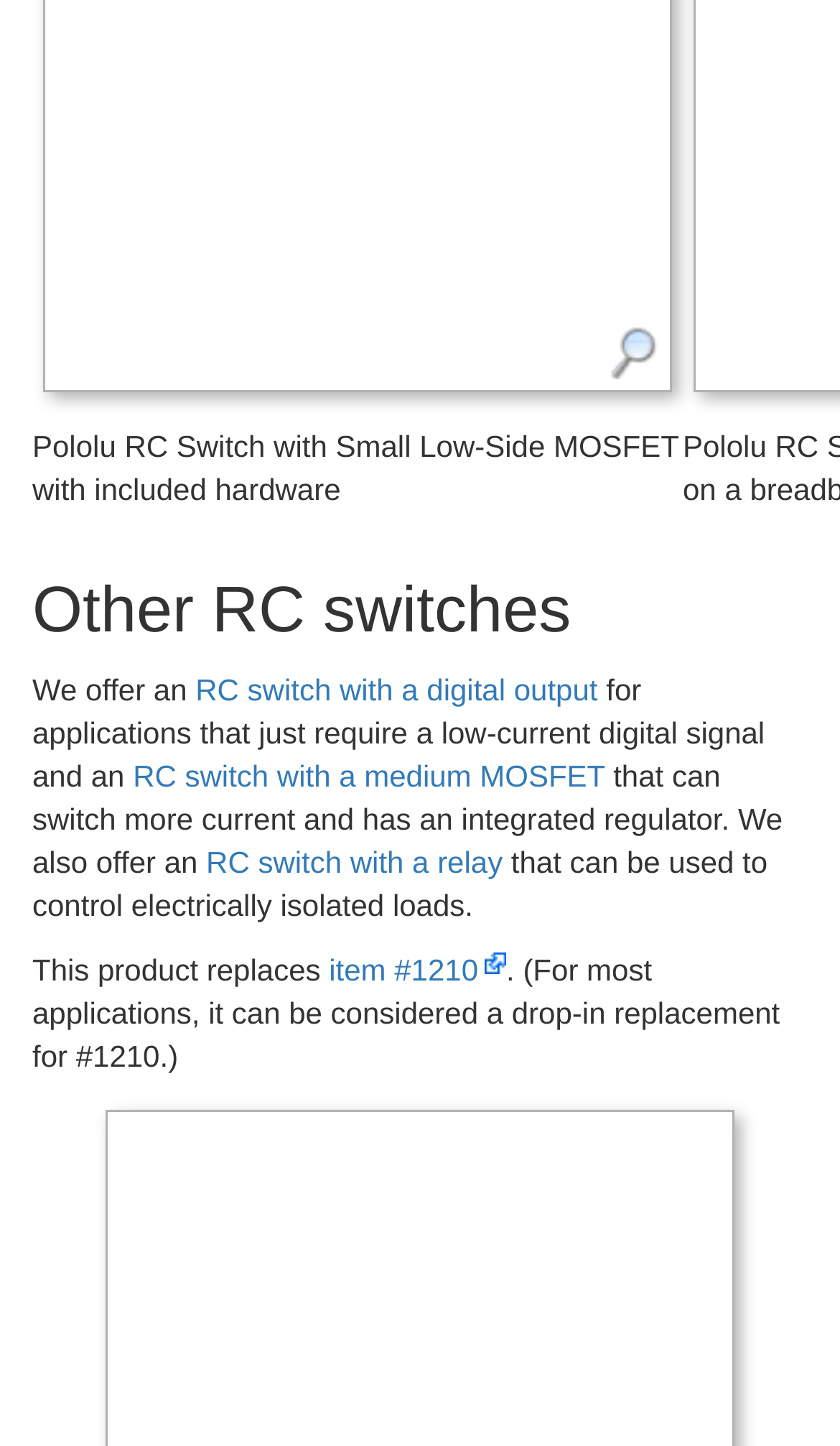Answer the question below in one word or phrase:
What is the purpose of the RC switch with a relay?

Control electrically isolated loads